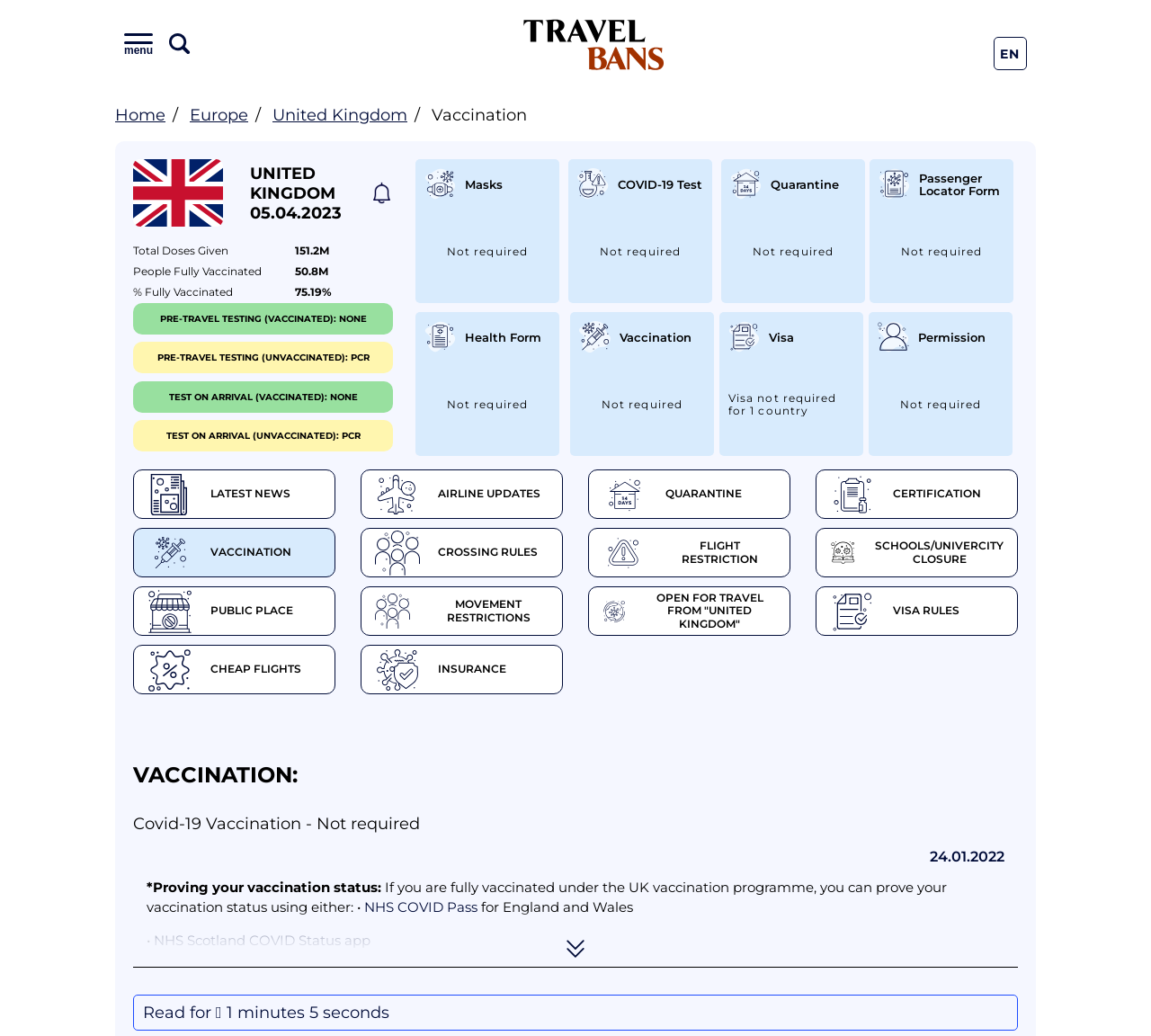From the details in the image, provide a thorough response to the question: How long does it take to read the information on this webpage?

The answer can be found at the bottom of the webpage, which displays a message indicating that the information on the page can be read in 1 minute 5 seconds.